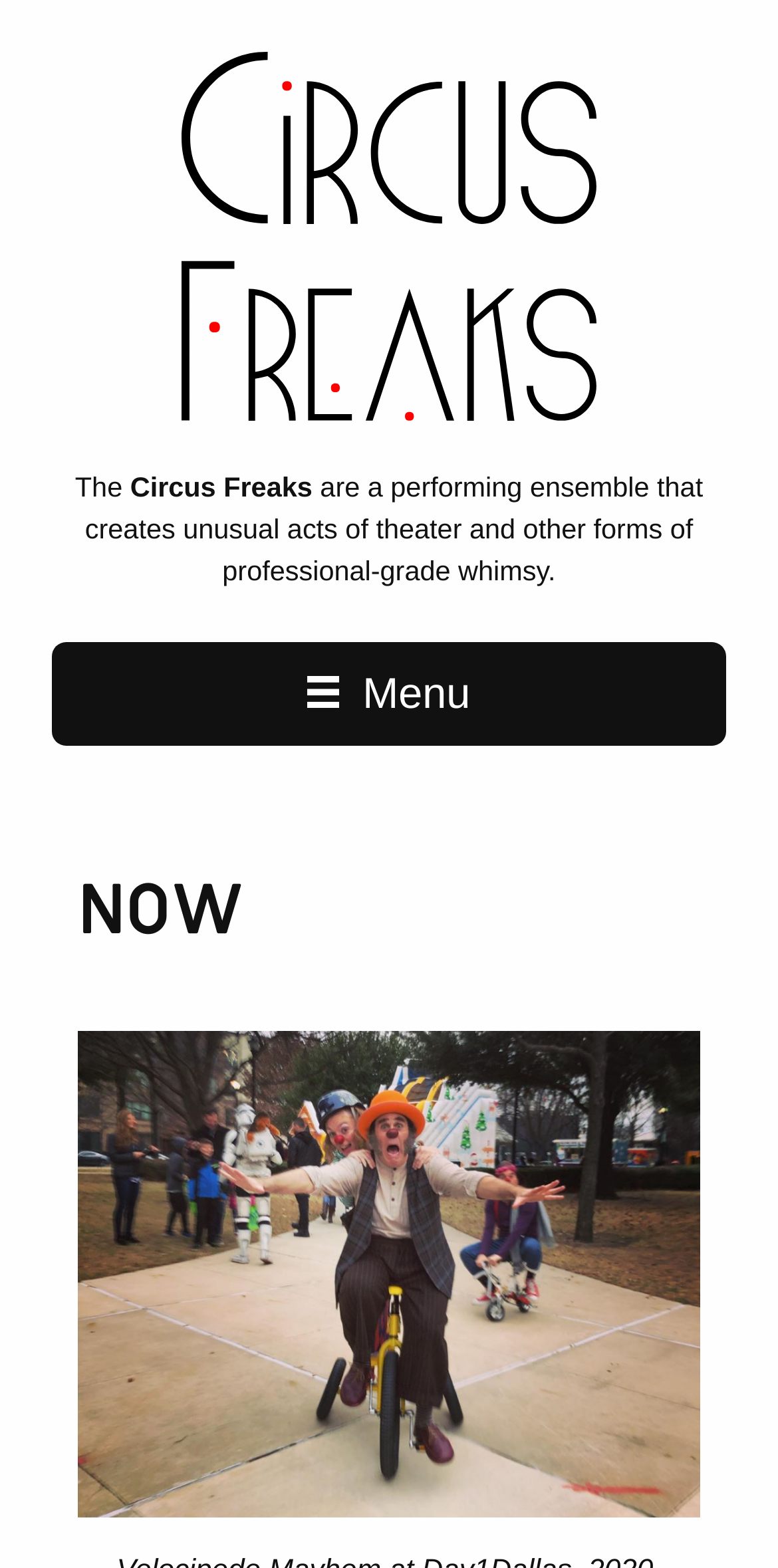Use the information in the screenshot to answer the question comprehensively: What is the current section of the webpage?

The heading 'NOW' is a subheading under the 'Main navigation' section, which suggests that the current section of the webpage is about what is happening now or current events related to the ensemble.